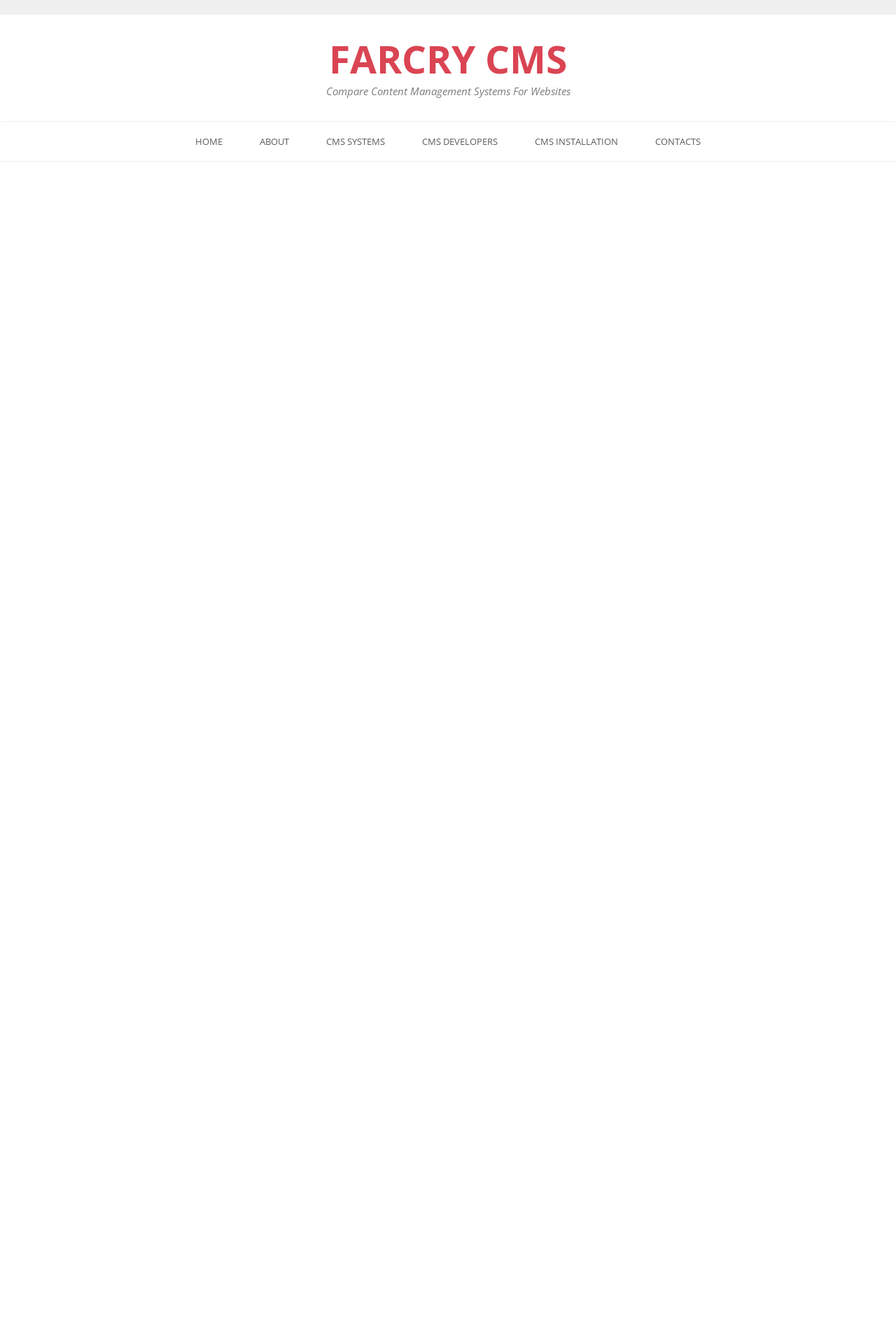Pinpoint the bounding box coordinates of the element you need to click to execute the following instruction: "Click on the 'CONTINUE READING' link". The bounding box should be represented by four float numbers between 0 and 1, in the format [left, top, right, bottom].

[0.055, 0.64, 0.178, 0.659]